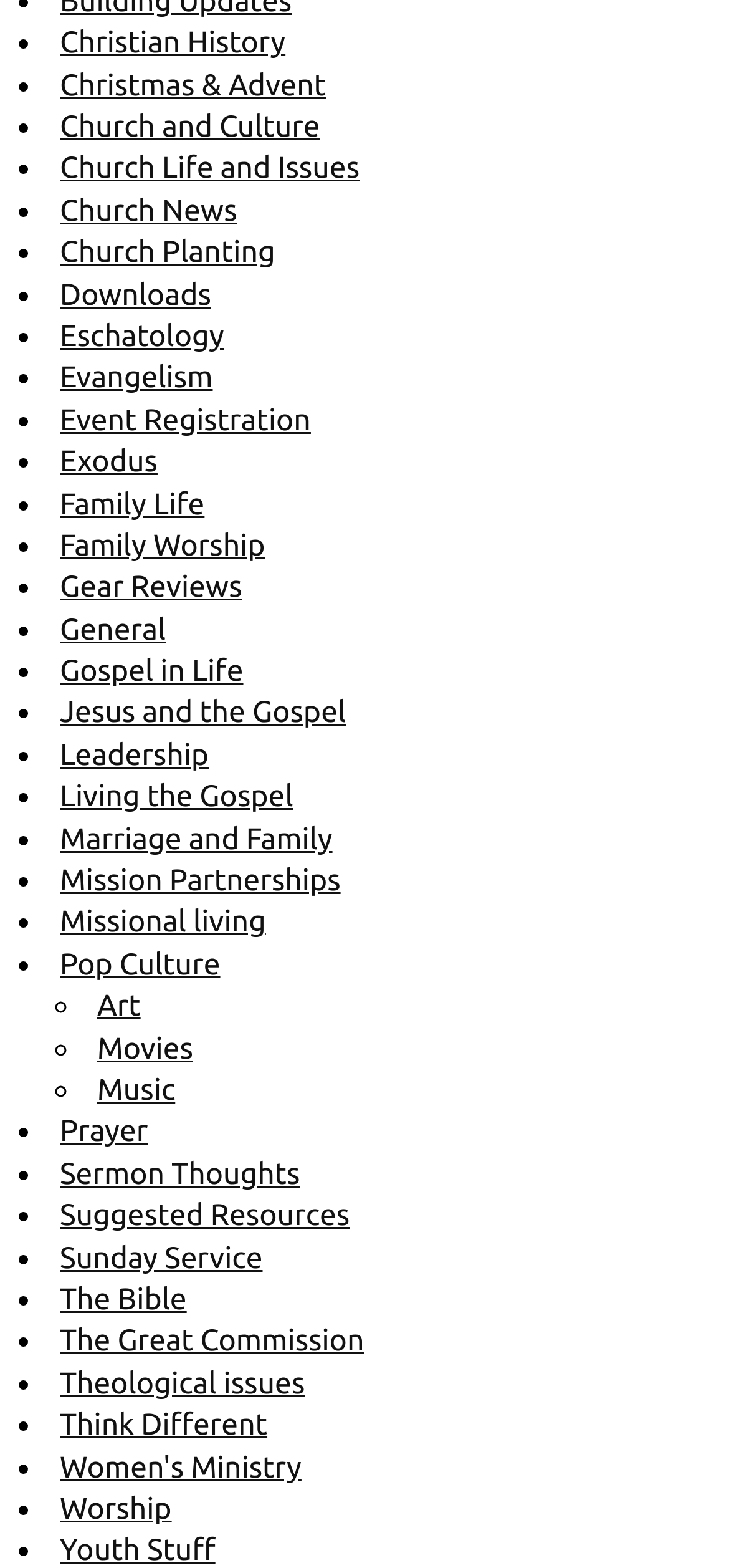Please specify the bounding box coordinates of the element that should be clicked to execute the given instruction: 'Click on Christian History'. Ensure the coordinates are four float numbers between 0 and 1, expressed as [left, top, right, bottom].

[0.082, 0.017, 0.392, 0.038]